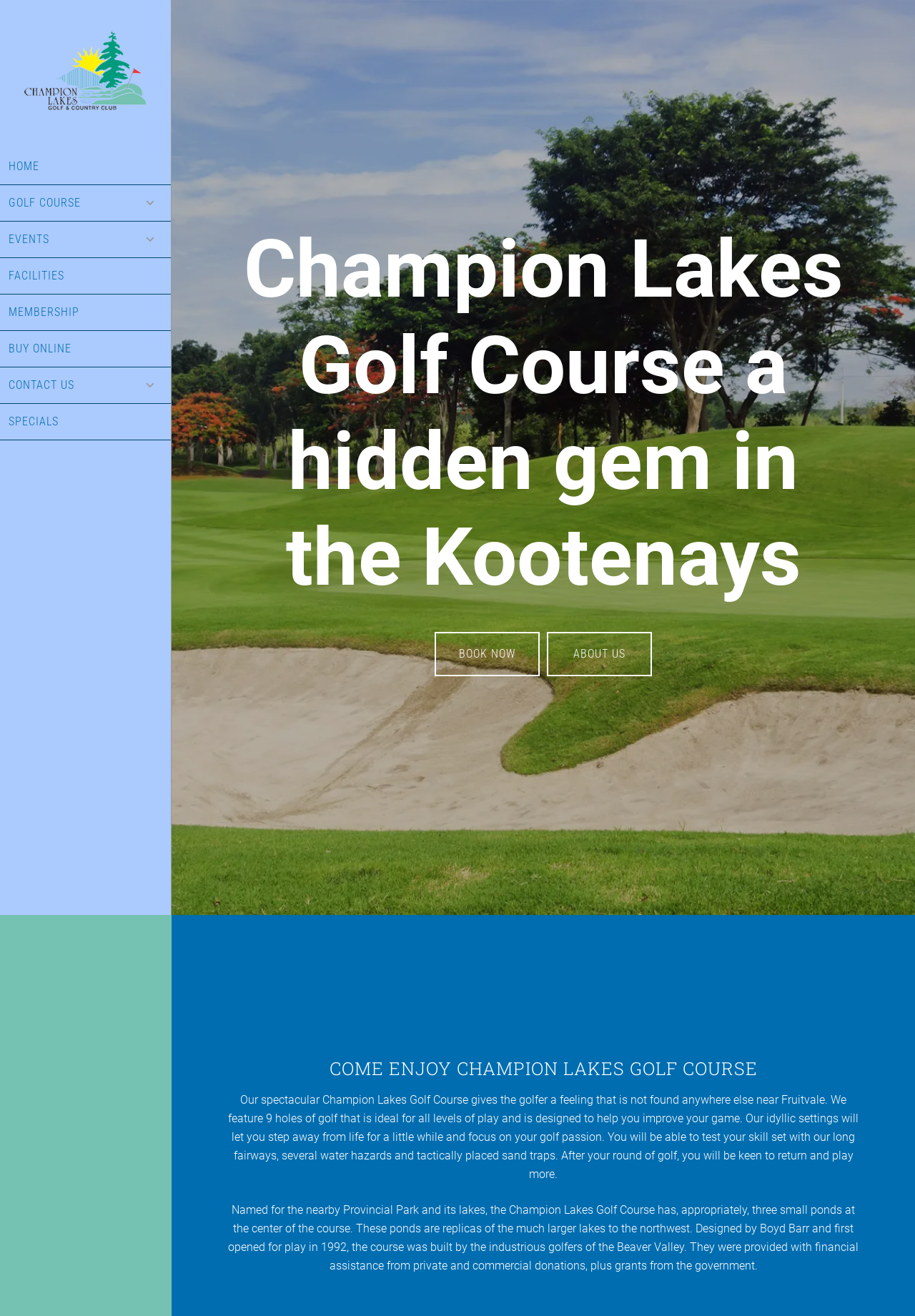How many holes of golf does the course have?
Offer a detailed and full explanation in response to the question.

The number of holes of golf can be found in the StaticText element 'Our spectacular Champion Lakes Golf Course gives the golfer a feeling that is not found anywhere else near Fruitvale. We feature 9 holes of golf that is ideal for all levels of play and is designed to help you improve your game.' which describes the course.